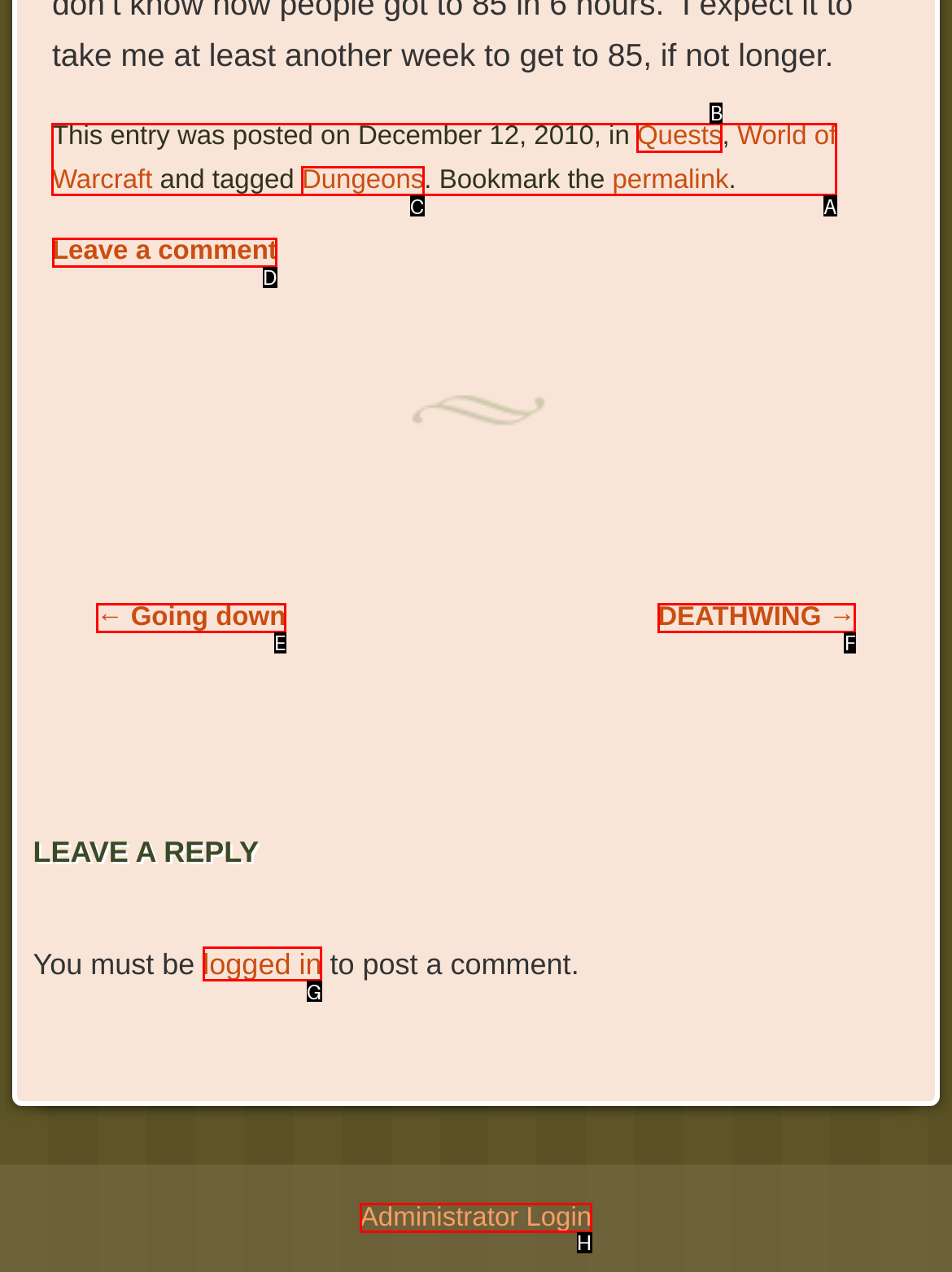Determine the HTML element to be clicked to complete the task: Leave a comment. Answer by giving the letter of the selected option.

D